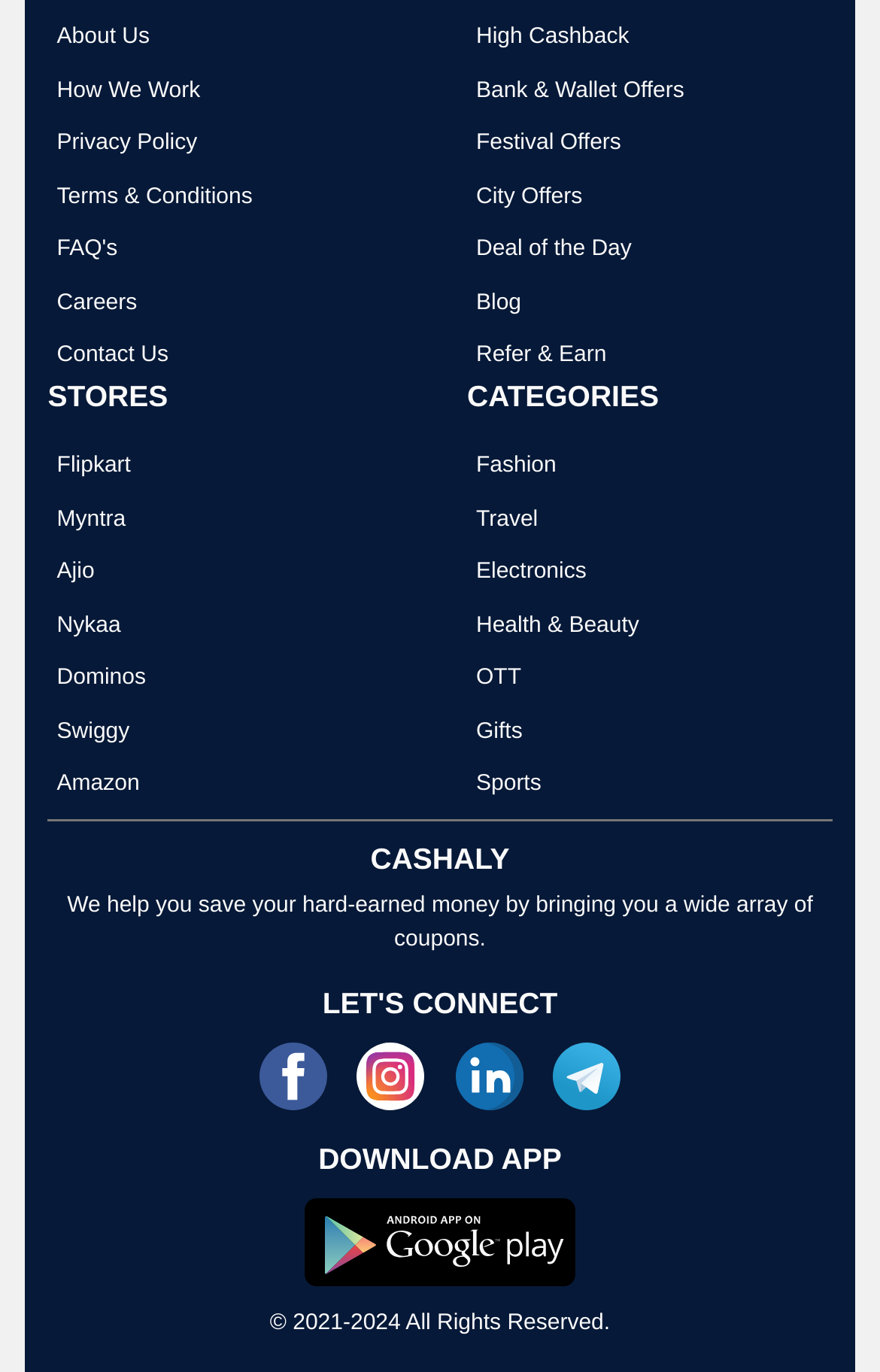Find the bounding box of the UI element described as follows: "alt="download app"".

[0.346, 0.918, 0.654, 0.942]